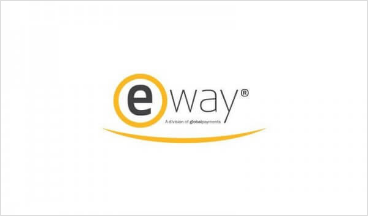Review the image closely and give a comprehensive answer to the question: How many businesses does eWAY partner with?

According to the caption, 'eWAY is recognized as a trusted partner for more than 26,000 businesses', which provides the exact number of businesses eWAY partners with.